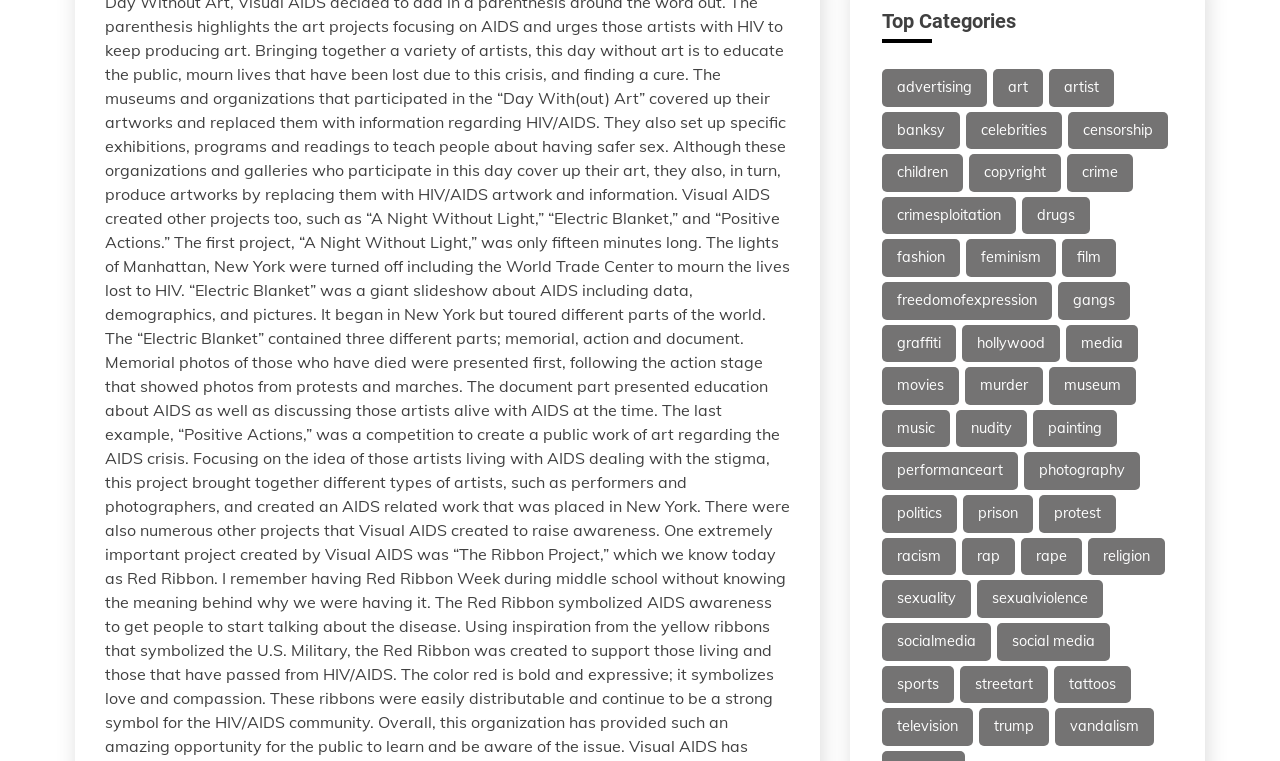Provide a one-word or one-phrase answer to the question:
What is the category below 'children'?

copyright